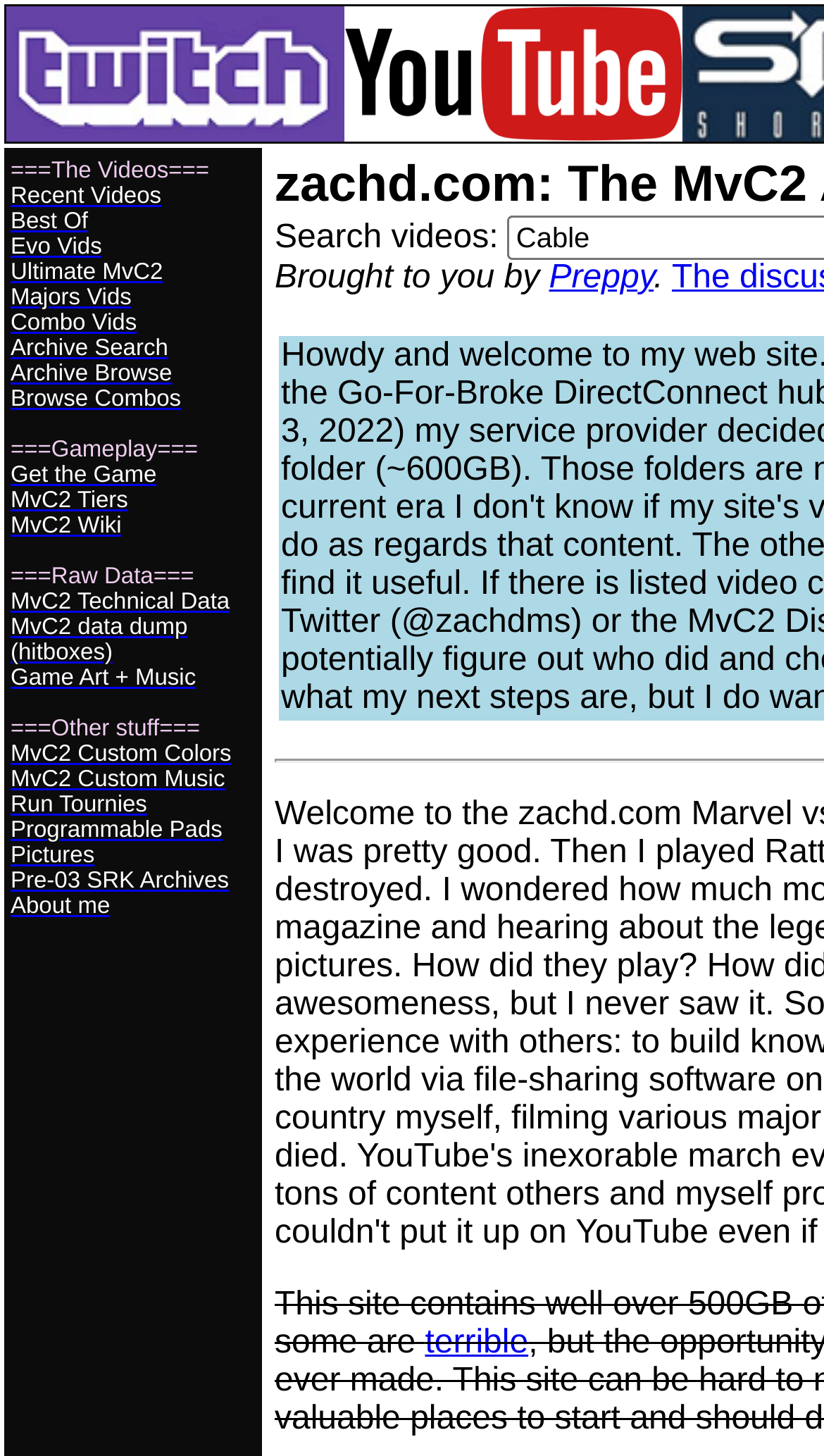Determine the bounding box for the HTML element described here: "Run Tournies". The coordinates should be given as [left, top, right, bottom] with each number being a float between 0 and 1.

[0.013, 0.544, 0.179, 0.562]